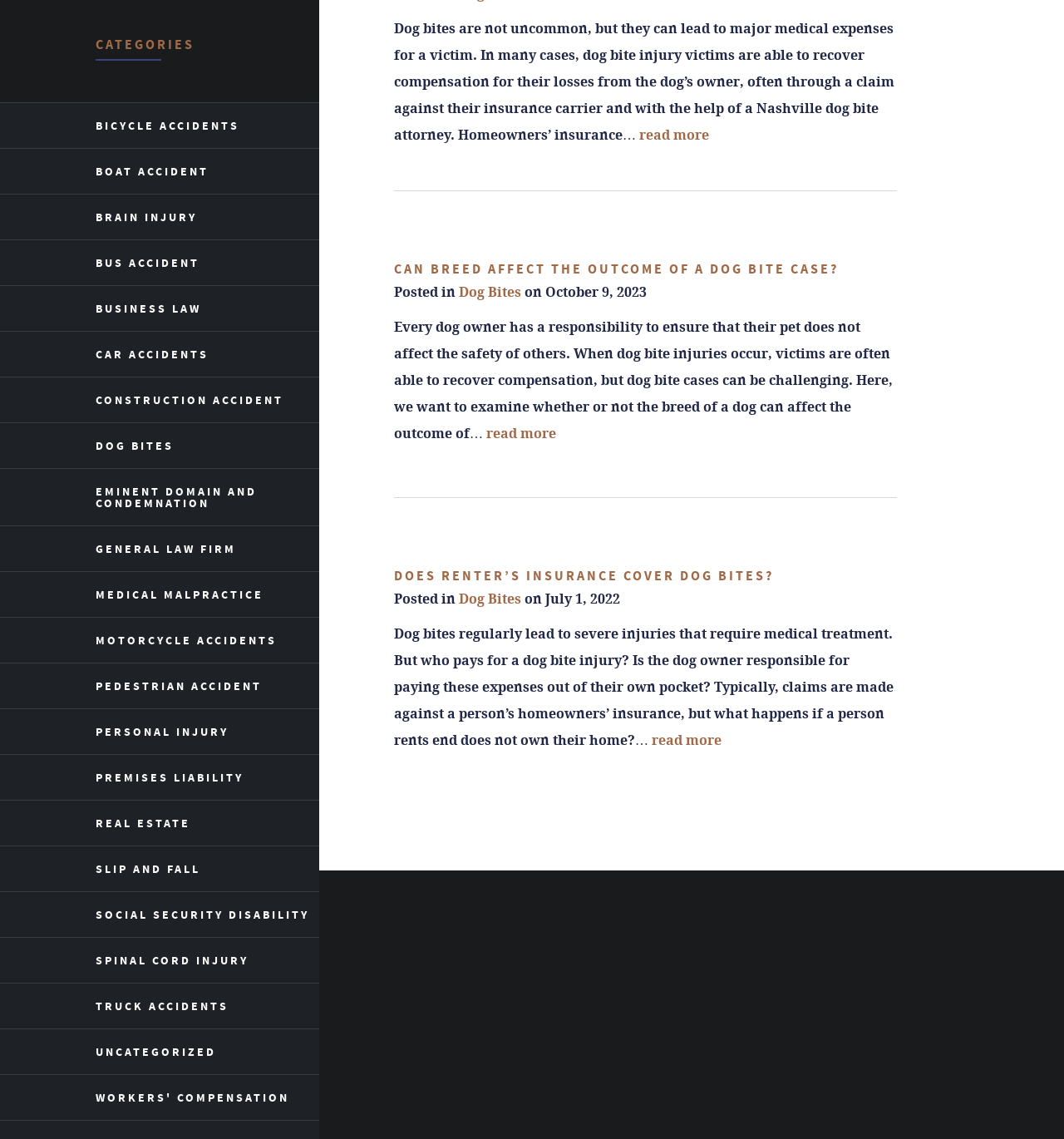What is the date of the second article?
Answer the question in as much detail as possible.

The second article has a 'Posted in' section with the date 'July 1, 2022', which suggests that the date of the second article is July 1, 2022.